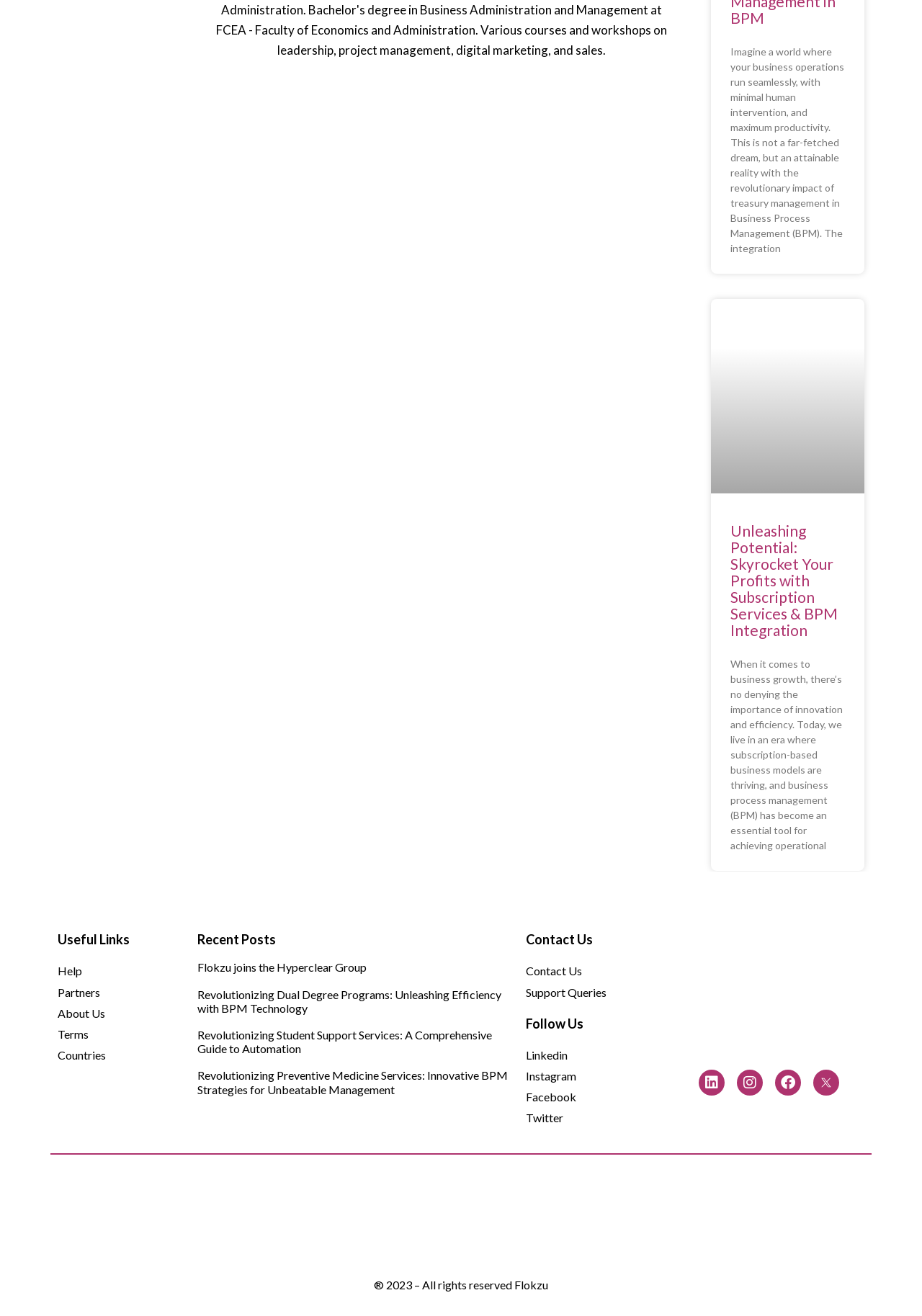What is the purpose of the 'Useful Links' section?
Use the screenshot to answer the question with a single word or phrase.

To provide quick access to important pages